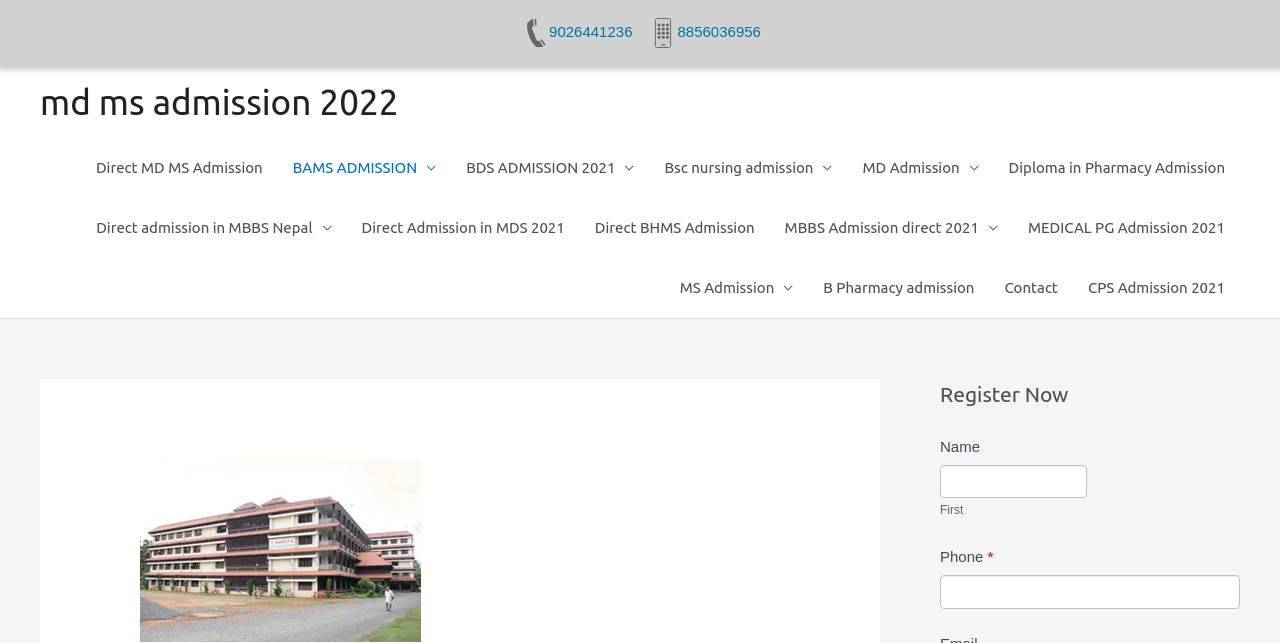Provide a thorough summary of the webpage.

The webpage is about BAMS admission in Goa, specifically providing information and services for admission in Goa DTE and Gomantak Ayurvedic College. 

At the top, there are two phone numbers and their corresponding icons, "Phone Number 9026441236" and "Cell Phone Number 8856036956", placed side by side. 

Below these phone numbers, there is a navigation menu with multiple links, including "Direct MD MS Admission", "BAMS ADMISSION", "BDS ADMISSION 2021", "Bsc nursing admission", and more. These links are arranged horizontally, taking up most of the width of the page.

On the left side, there is a link "md ms admission 2022" placed above the navigation menu. 

Towards the bottom of the page, there is a section with a heading "Register Now". This section contains a form with fields for "Name", "First", and "Phone", along with a required indicator (*) for the "Phone" field.